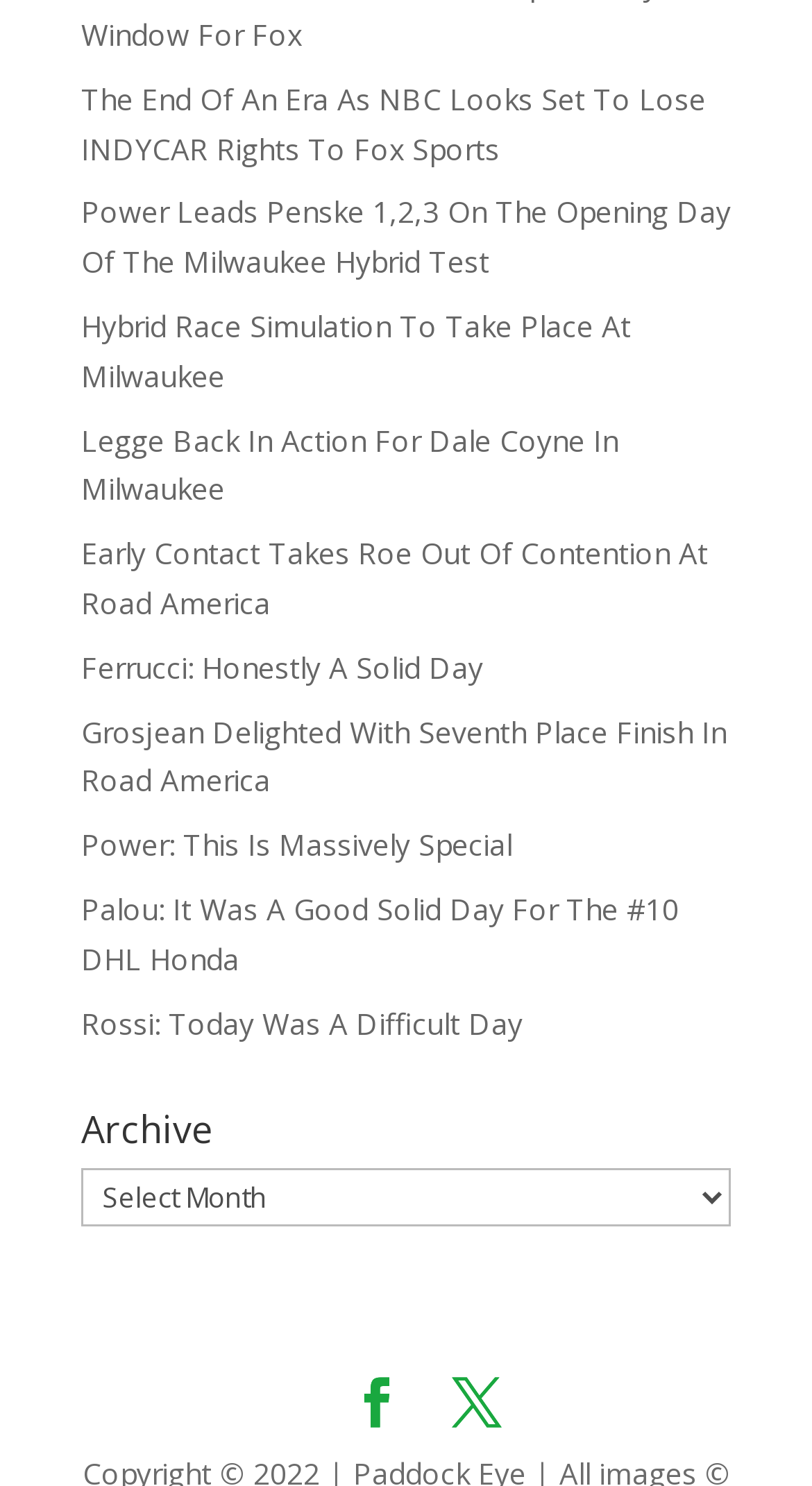Answer the question with a brief word or phrase:
What is the bounding box coordinate of the 'Archive' combobox?

[0.1, 0.787, 0.9, 0.826]